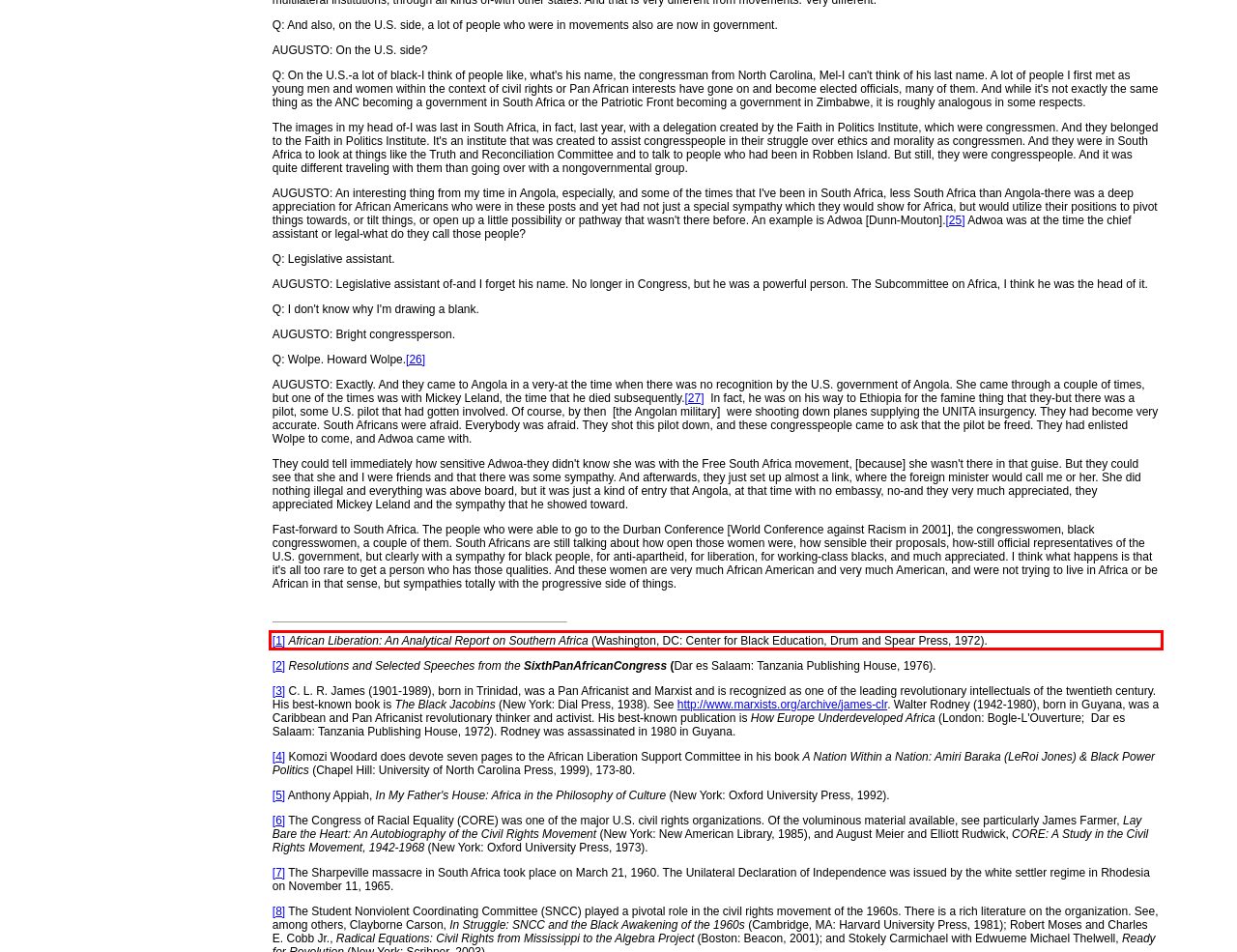Given a screenshot of a webpage containing a red rectangle bounding box, extract and provide the text content found within the red bounding box.

[1] African Liberation: An Analytical Report on Southern Africa (Washington, DC: Center for Black Education, Drum and Spear Press, 1972).